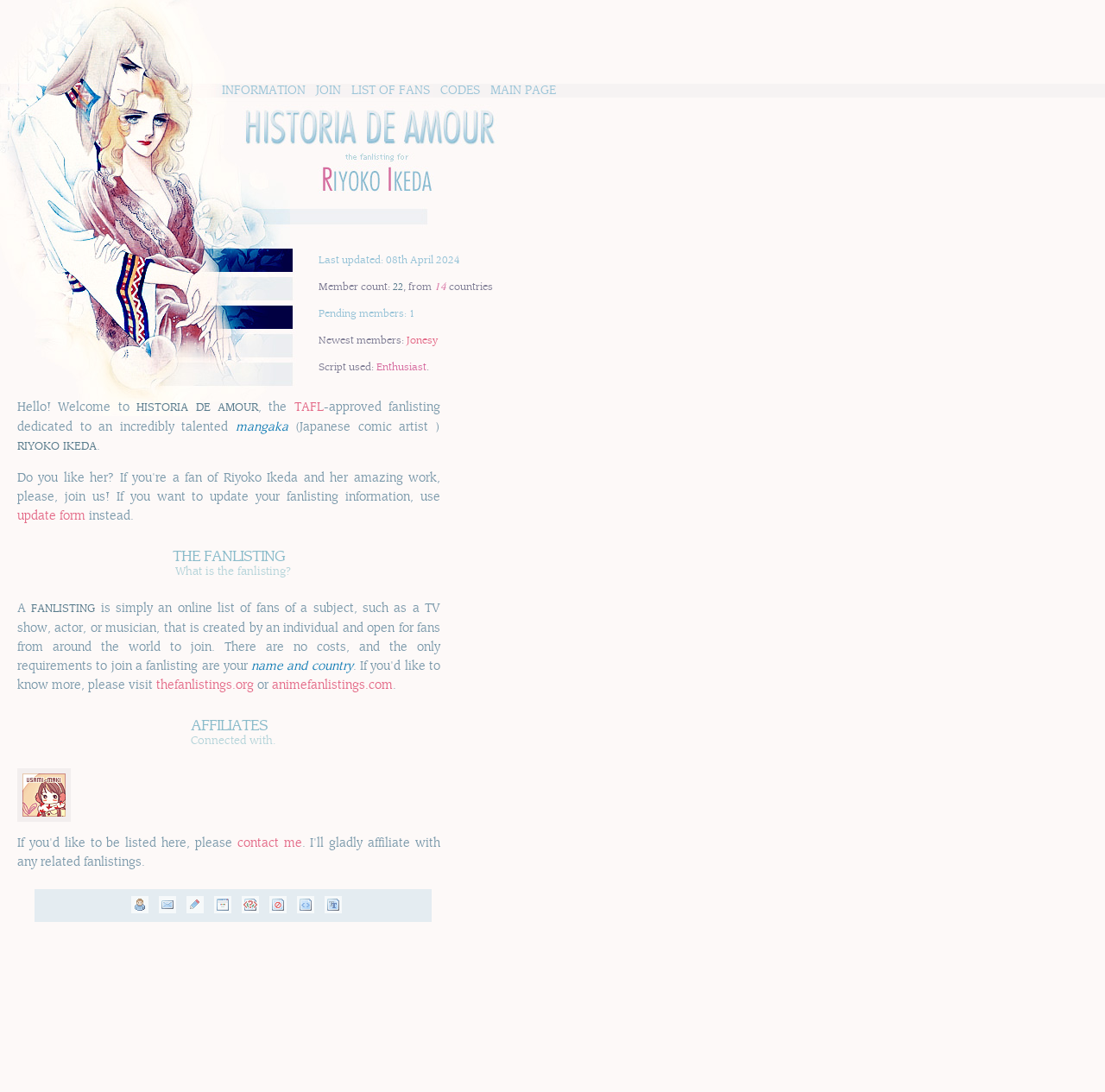Pinpoint the bounding box coordinates of the area that should be clicked to complete the following instruction: "Click on INFORMATION". The coordinates must be given as four float numbers between 0 and 1, i.e., [left, top, right, bottom].

[0.196, 0.077, 0.281, 0.089]